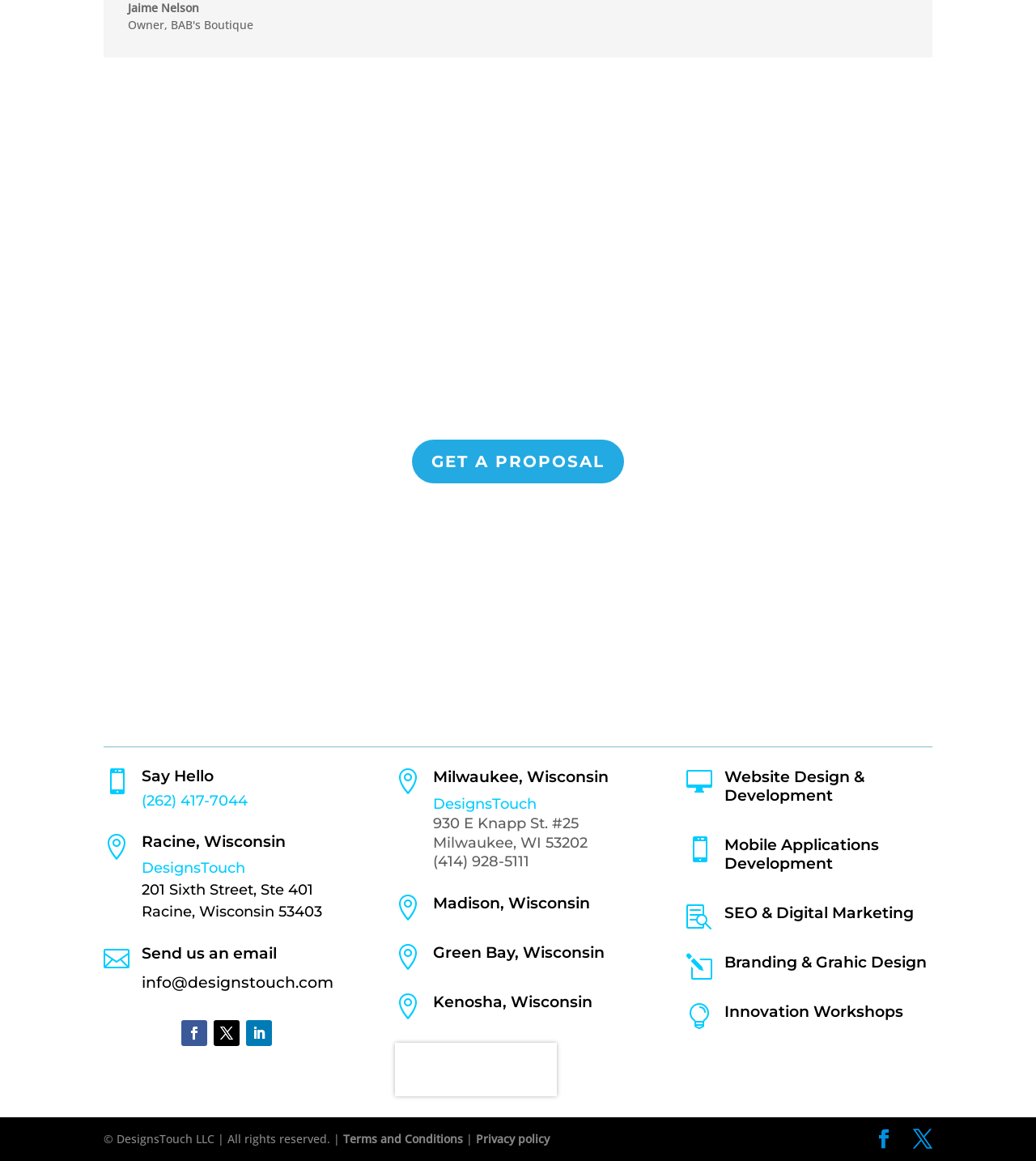Please identify the bounding box coordinates of the clickable area that will fulfill the following instruction: "Contact us online". The coordinates should be in the format of four float numbers between 0 and 1, i.e., [left, top, right, bottom].

[0.235, 0.274, 0.765, 0.338]